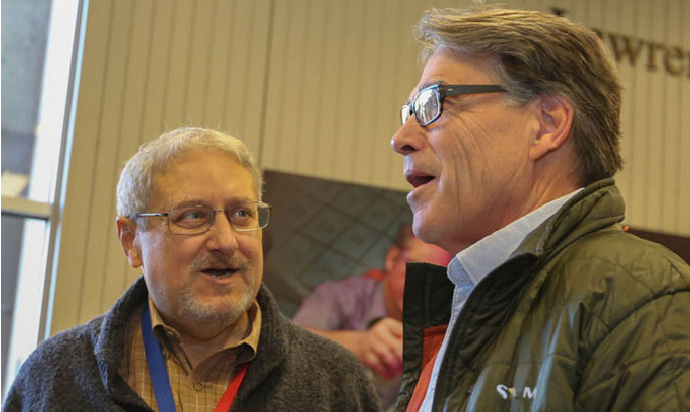What is the significance of the meeting?
Using the details shown in the screenshot, provide a comprehensive answer to the question.

The caption highlights the significance of strategic engagement between the Laboratory's leadership and governmental officials, which underscores the importance of the meeting between William Goldstein and Rick Perry.